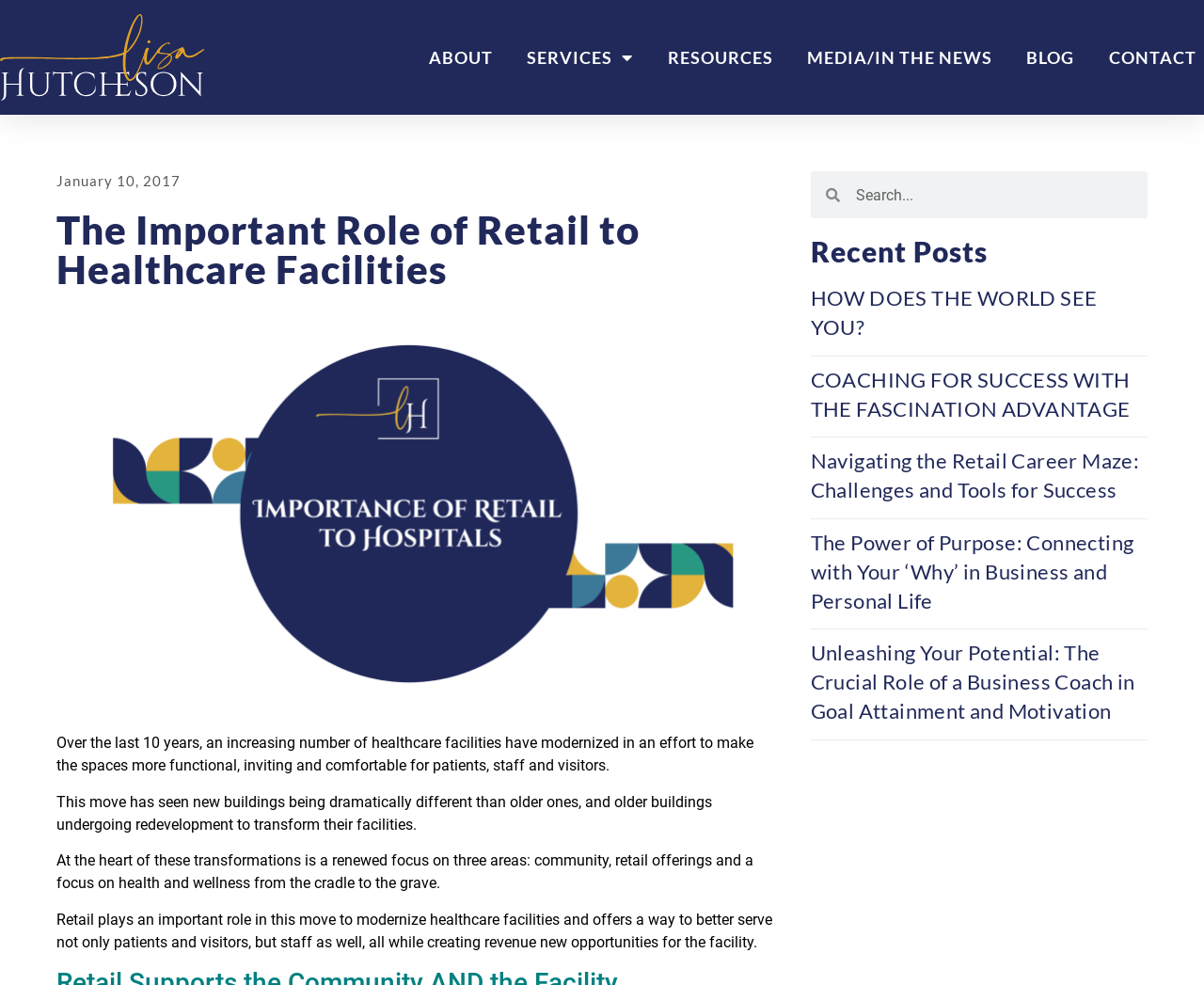Please specify the bounding box coordinates of the region to click in order to perform the following instruction: "Click on ABOUT link".

[0.35, 0.036, 0.416, 0.08]